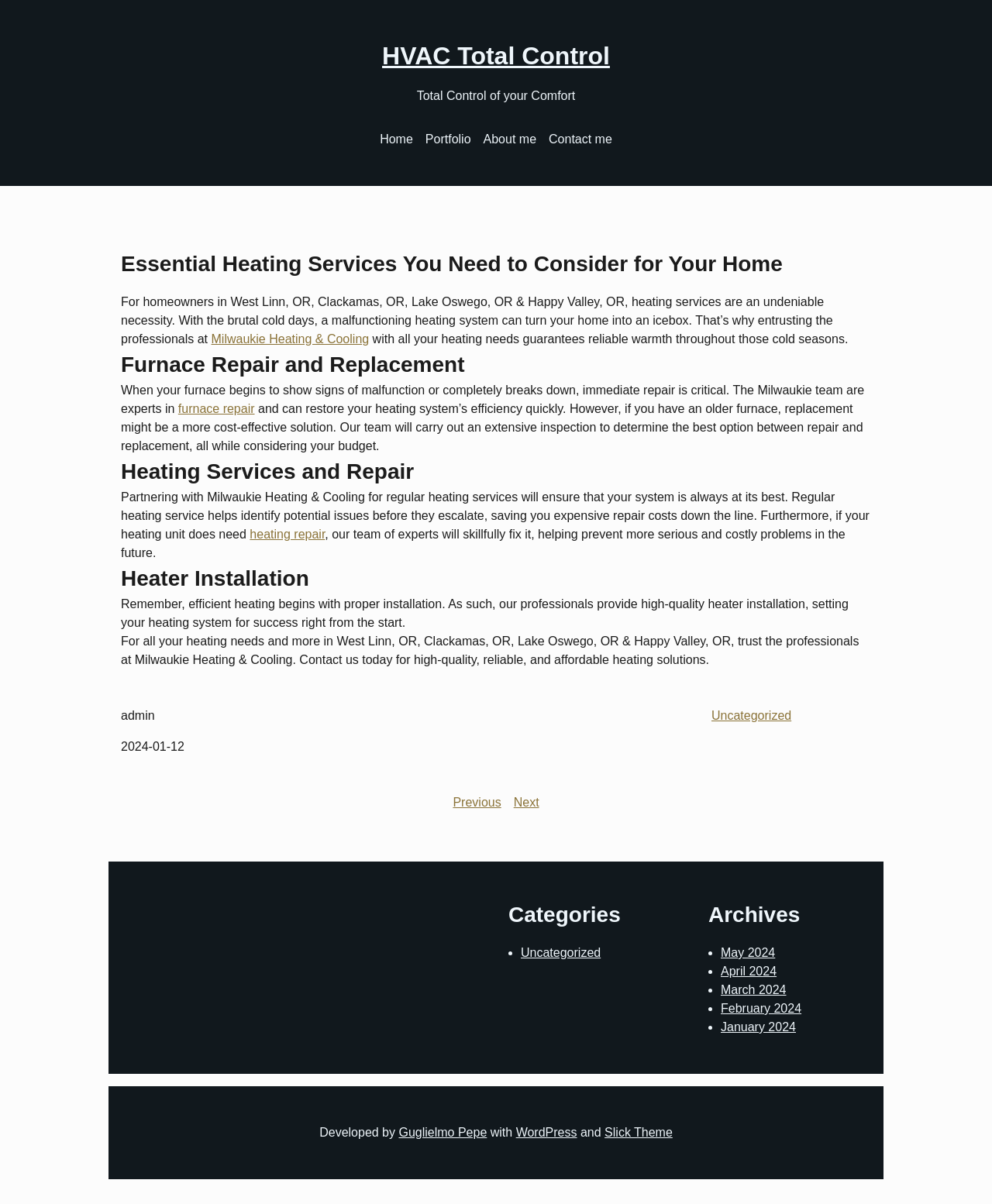What is the purpose of regular heating services?
Please use the visual content to give a single word or phrase answer.

To identify potential issues before they escalate